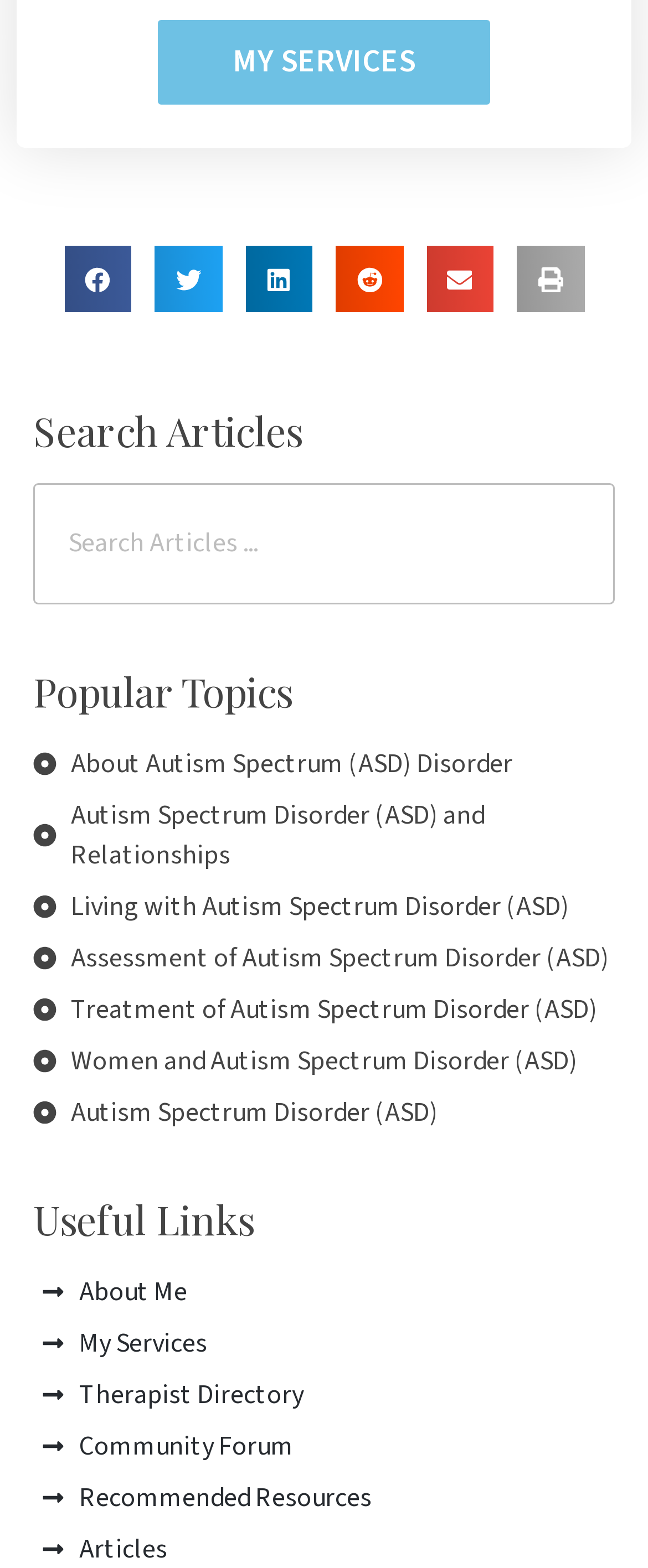Please identify the bounding box coordinates of the element on the webpage that should be clicked to follow this instruction: "Check out recommended resources". The bounding box coordinates should be given as four float numbers between 0 and 1, formatted as [left, top, right, bottom].

[0.064, 0.943, 0.949, 0.968]